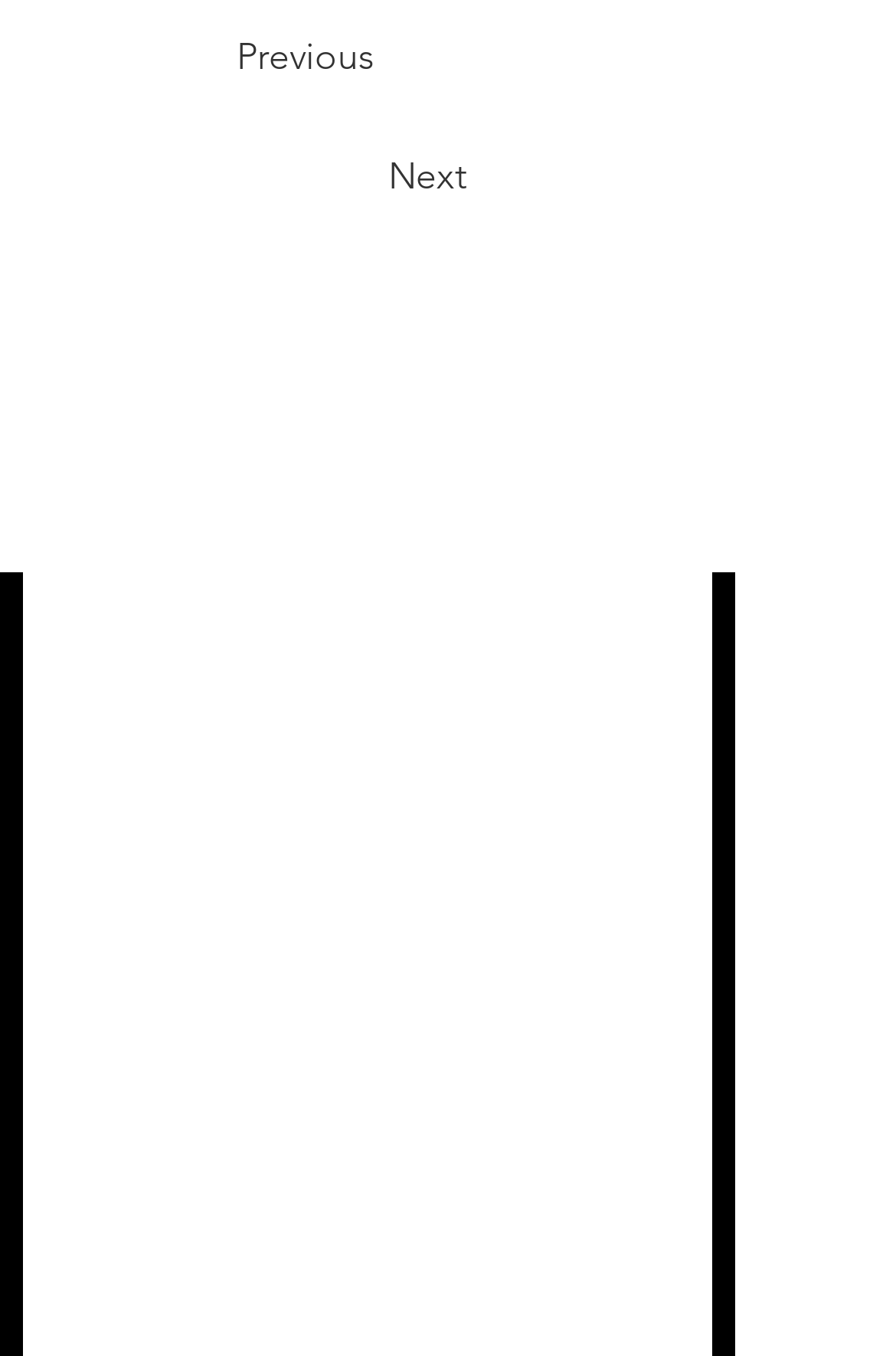Highlight the bounding box coordinates of the element that should be clicked to carry out the following instruction: "Click the Next button". The coordinates must be given as four float numbers ranging from 0 to 1, i.e., [left, top, right, bottom].

[0.3, 0.095, 0.521, 0.166]